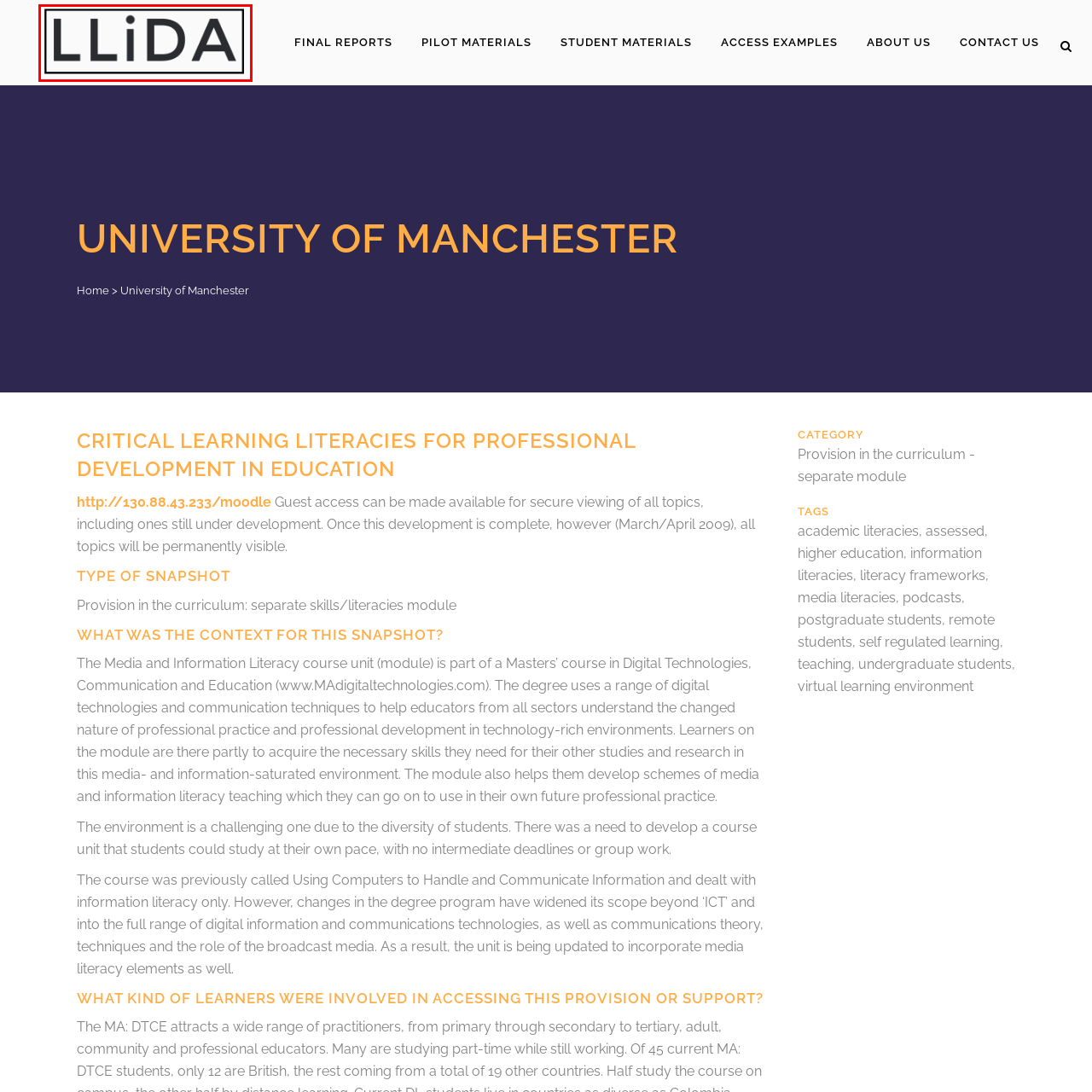Give an in-depth explanation of the image captured within the red boundary.

The image features the logo for LLIDA, a prominent initiative associated with the University of Manchester. The design highlights the letters "LLIDA" in bold, uppercase typography, creating a clean and modern aesthetic. The logo emphasizes the initiative’s commitment to learning and literacy in digital contexts, aligning with the university's focus on critical learning literacies for professional development in education. Overall, this logo serves as a visual representation of the program's goals, which include enhancing skills in media and information literacy, particularly within technology-rich environments.